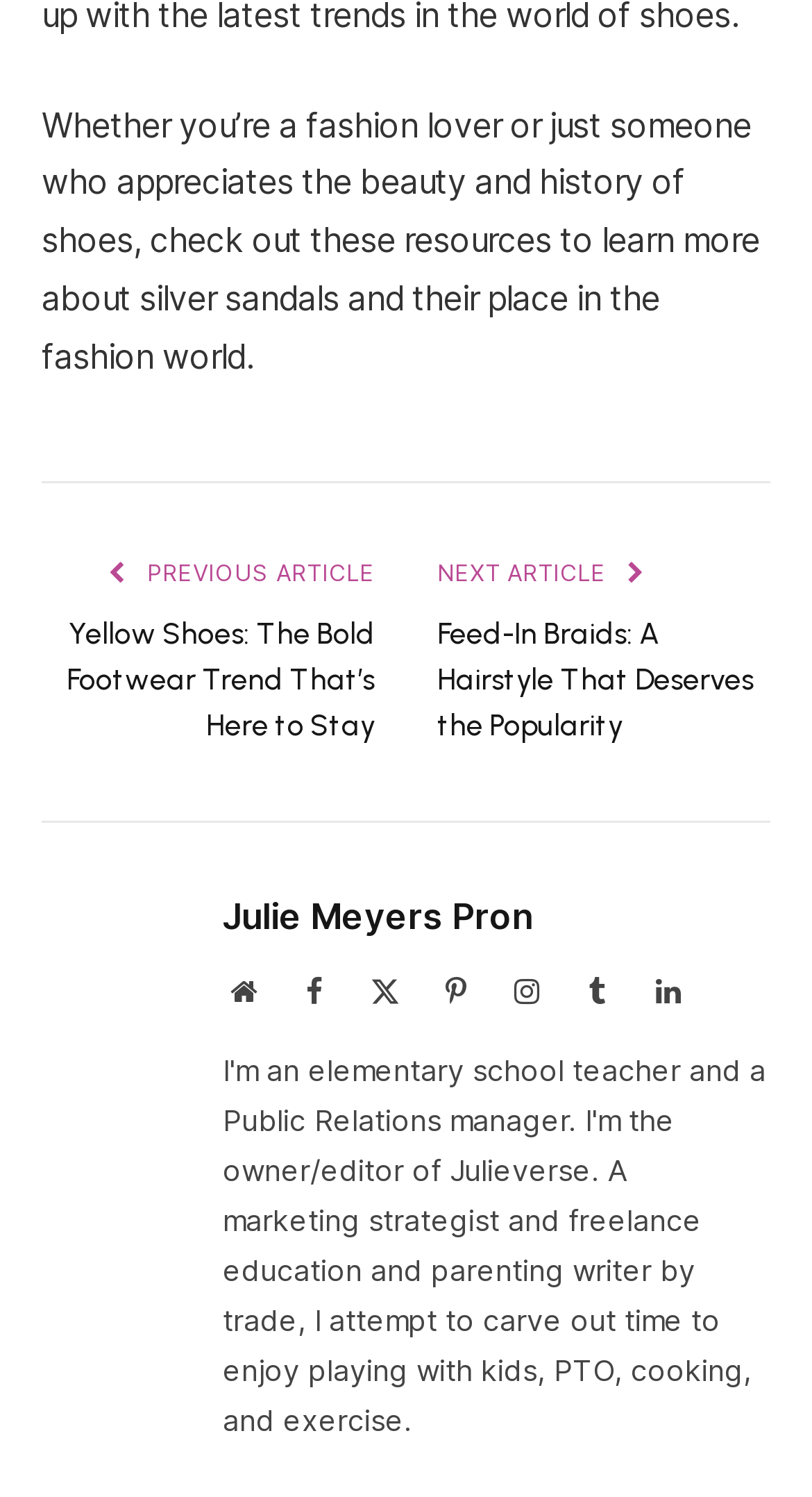Provide a brief response to the question using a single word or phrase: 
What is the topic of the article above the 'PREVIOUS ARTICLE' button?

Silver sandals